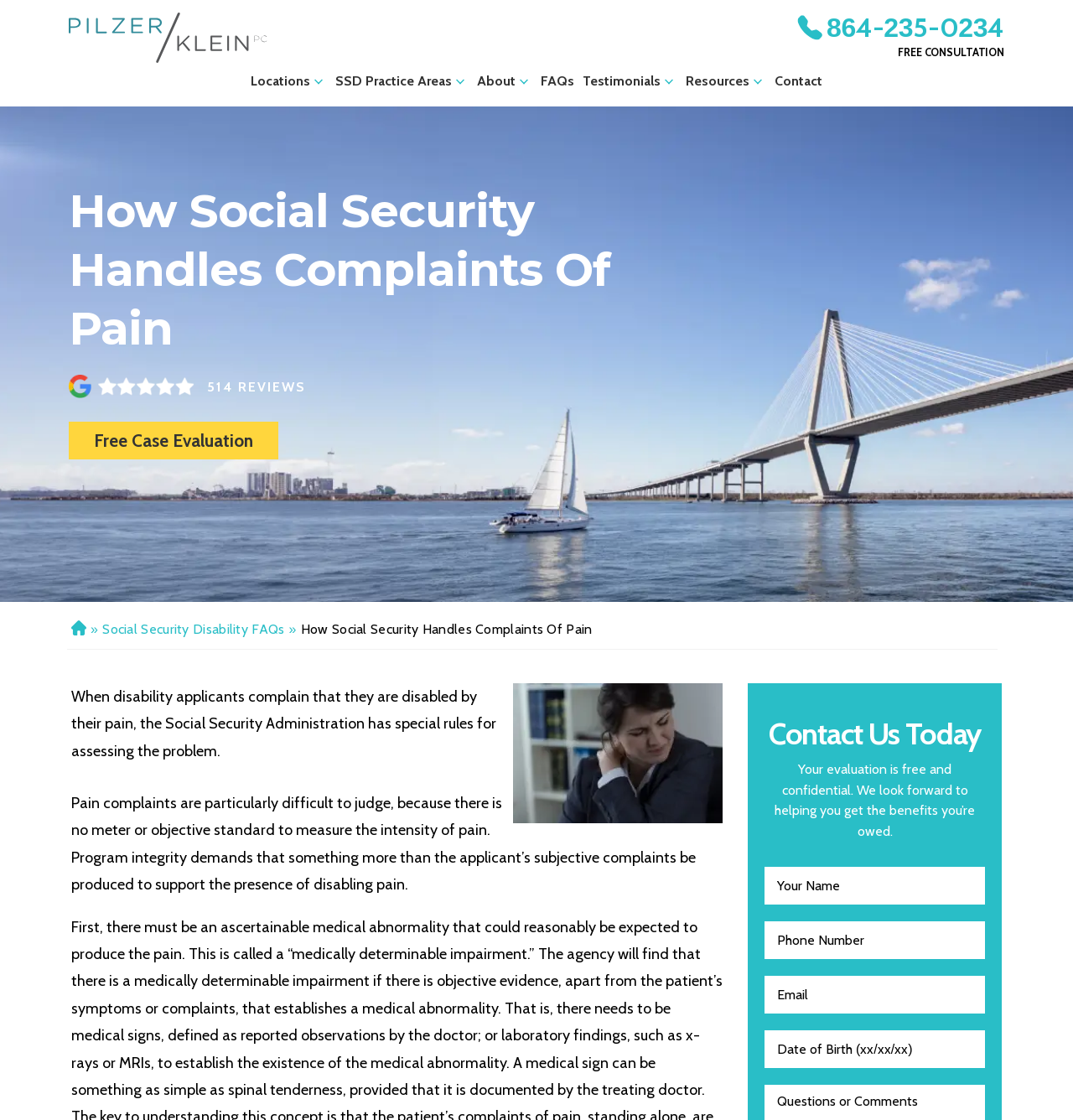Specify the bounding box coordinates (top-left x, top-left y, bottom-right x, bottom-right y) of the UI element in the screenshot that matches this description: Social Security DISABILITY BENEFITS

[0.639, 0.135, 0.819, 0.172]